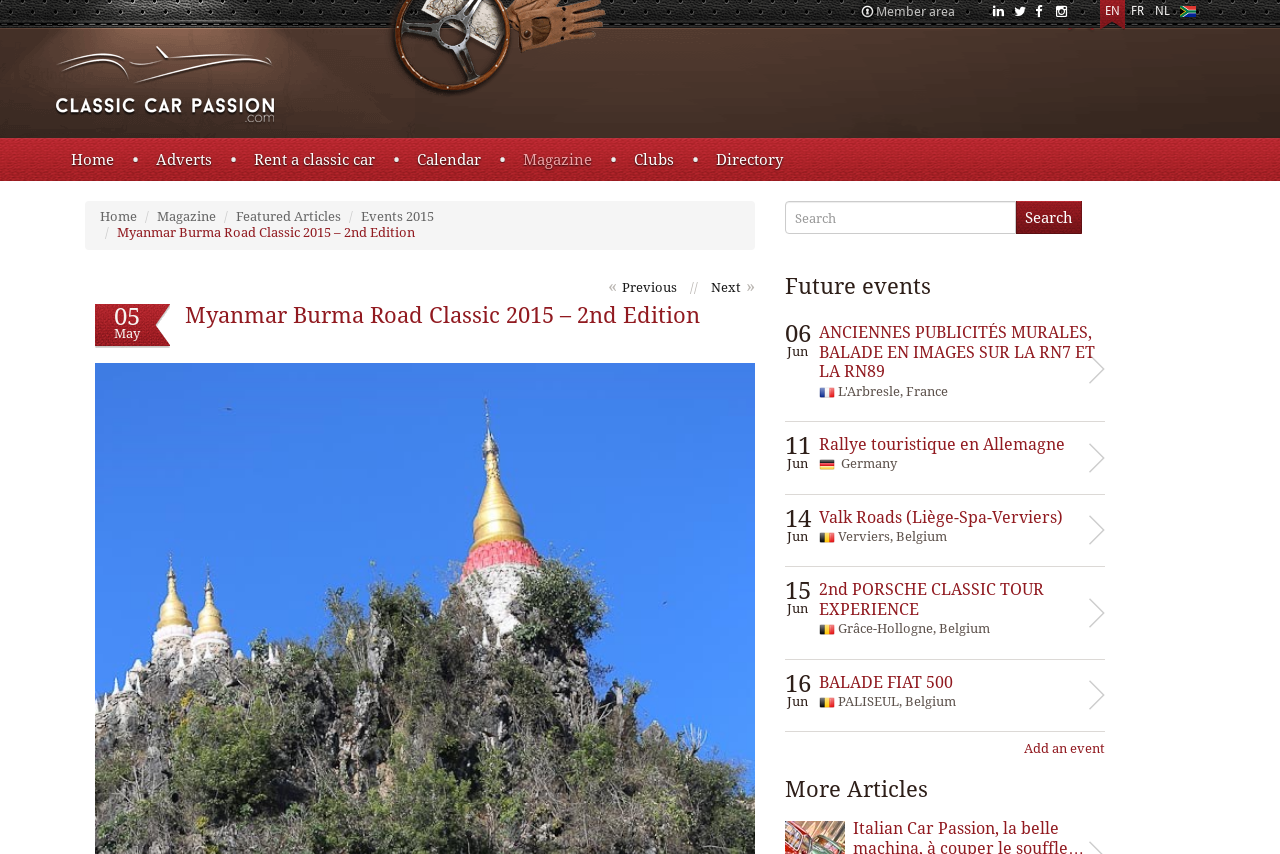Please identify the bounding box coordinates of the element's region that needs to be clicked to fulfill the following instruction: "Learn more about Union PDX". The bounding box coordinates should consist of four float numbers between 0 and 1, i.e., [left, top, right, bottom].

None